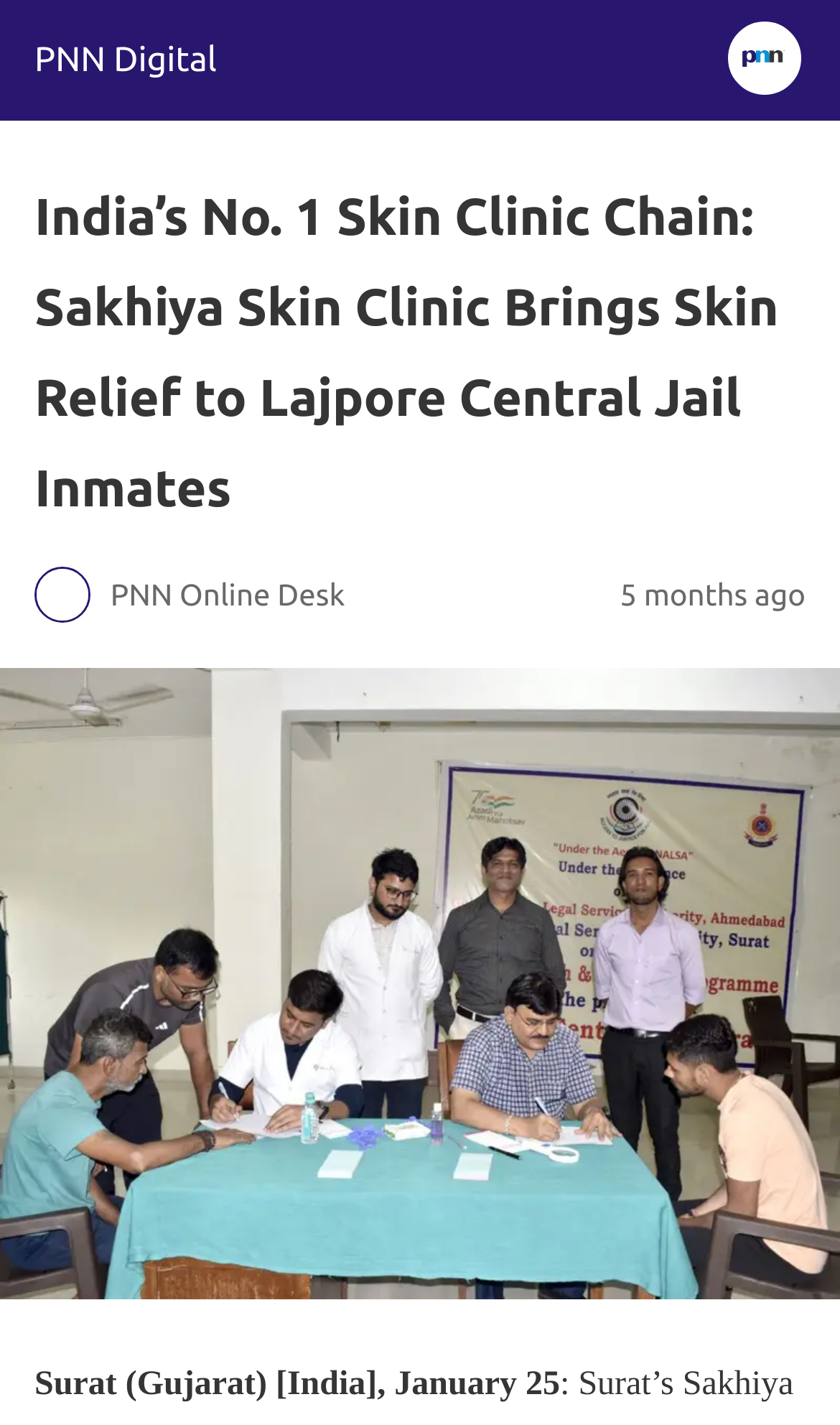Provide a comprehensive description of the webpage.

The webpage appears to be a news article or press release. At the top left, there is a site icon link with a small image, accompanied by a header that spans almost the entire width of the page. The header contains a heading that reads "India’s No. 1 Skin Clinic Chain: Sakhiya Skin Clinic Brings Skin Relief to Lajpore Central Jail Inmates". Below the header, there is a small image on the left, likely a profile picture or logo, with a timestamp "5 months ago" on the right.

The main content of the article begins below the header, with a figure or image that takes up the full width of the page. Above the figure, there is a dateline that reads "Surat (Gujarat) , January 25". The article's content is not explicitly described in the accessibility tree, but based on the meta description, it appears to be related to Dr. Jagdish Sakhiya and Sakhiya Skin Clinic's outreach to Lajpore Central Jail inmates.